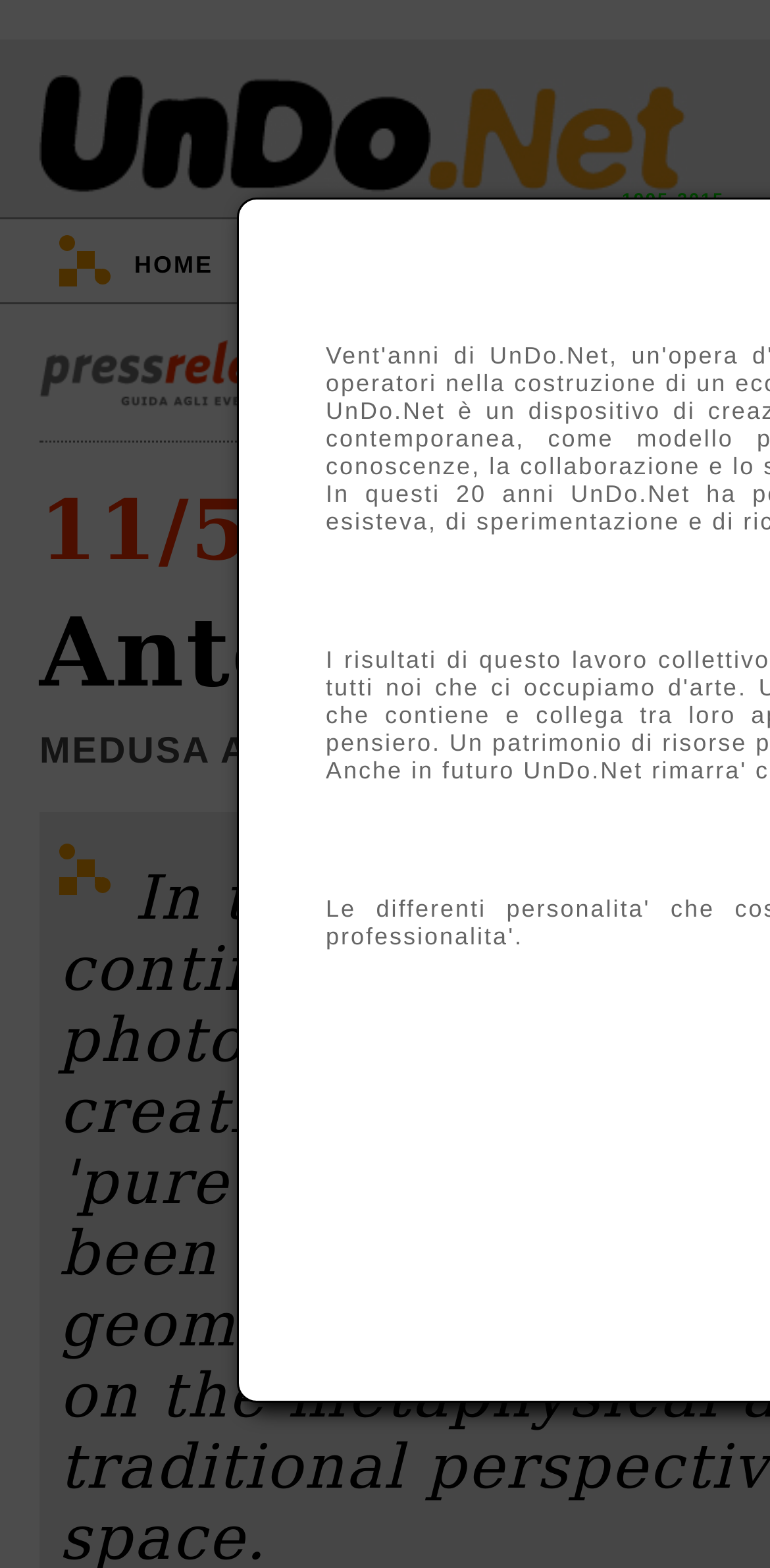How many links are in the top navigation bar?
Using the information presented in the image, please offer a detailed response to the question.

I counted the links in the top navigation bar and found four links: 'HOME', '::', 'EVENTI', and 'TV'.